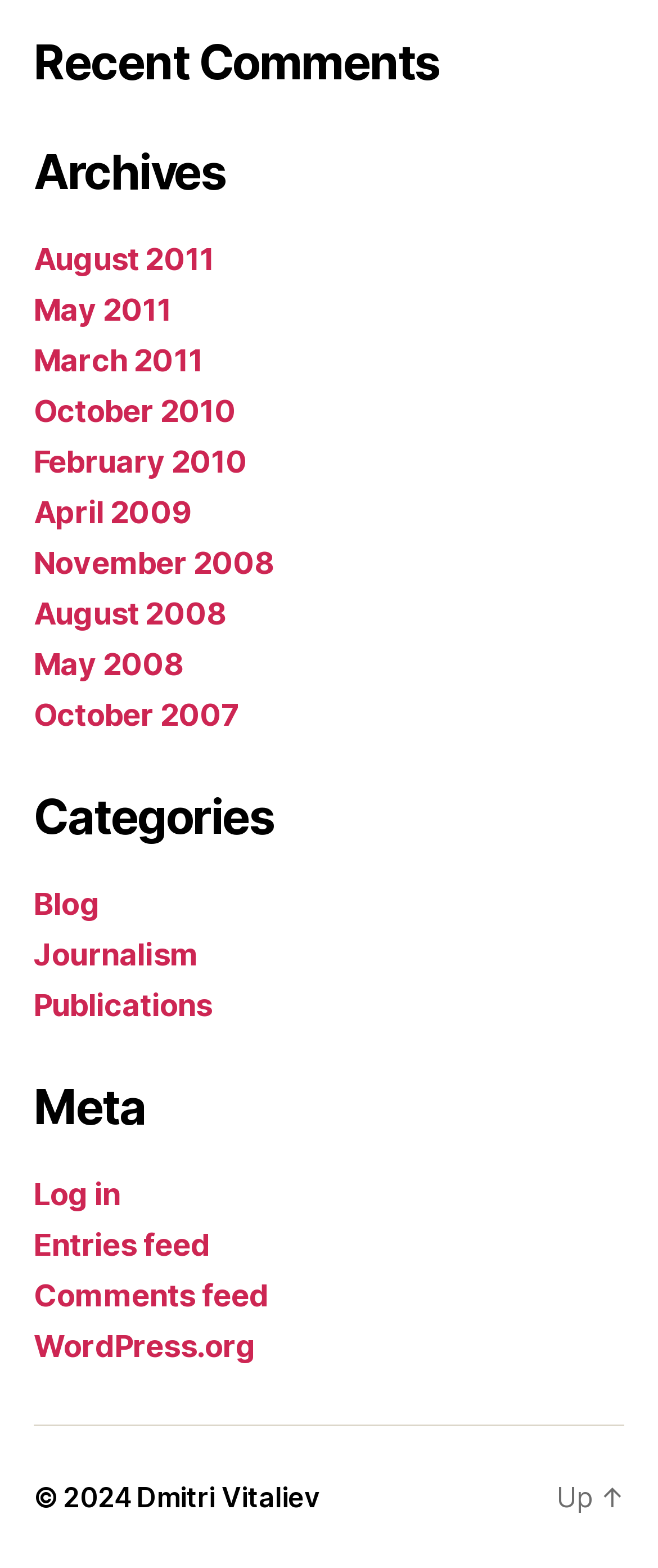Who is the author of the webpage?
Look at the screenshot and give a one-word or phrase answer.

Dmitri Vitaliev